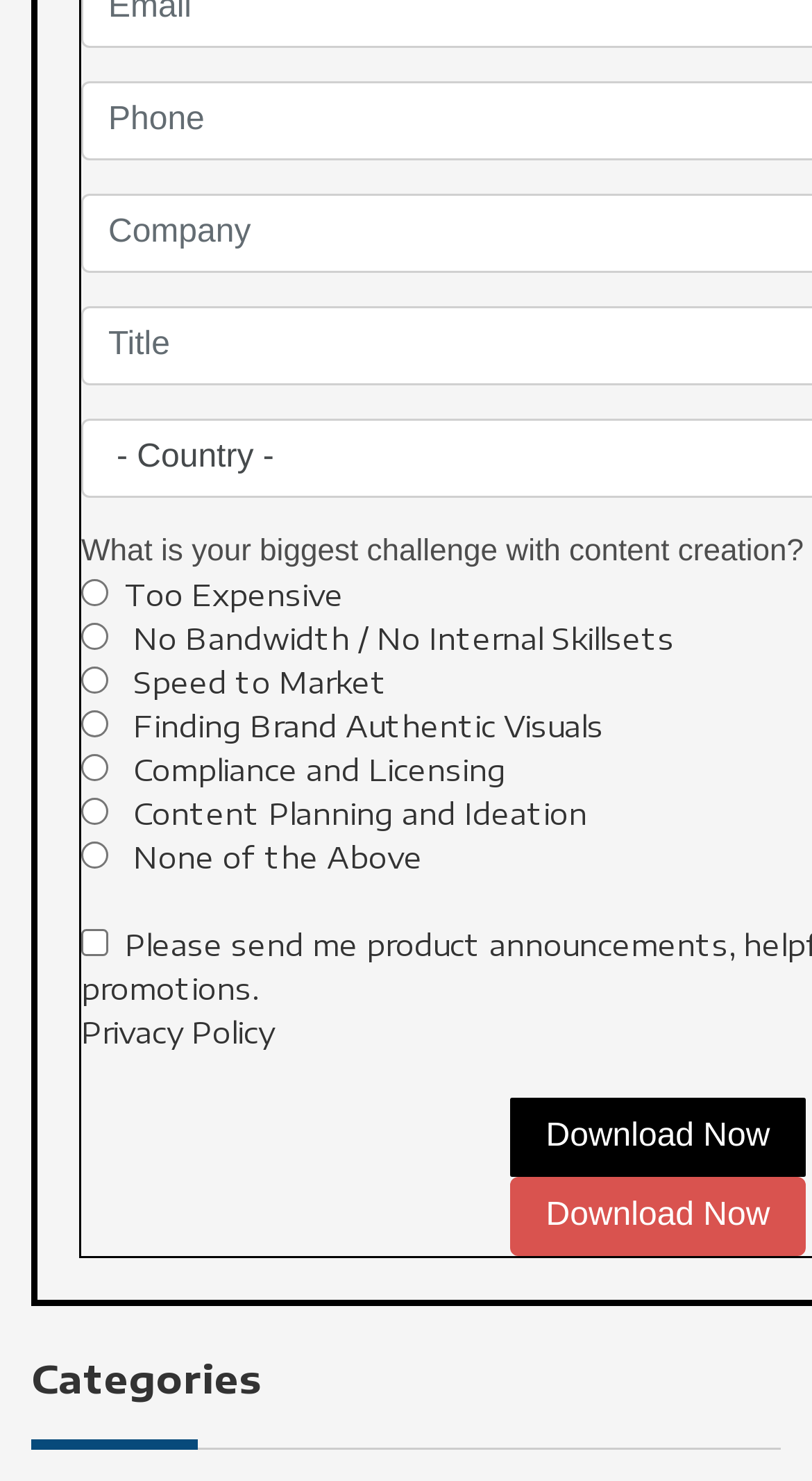Please provide the bounding box coordinates for the element that needs to be clicked to perform the instruction: "Check the checkbox". The coordinates must consist of four float numbers between 0 and 1, formatted as [left, top, right, bottom].

[0.1, 0.628, 0.133, 0.646]